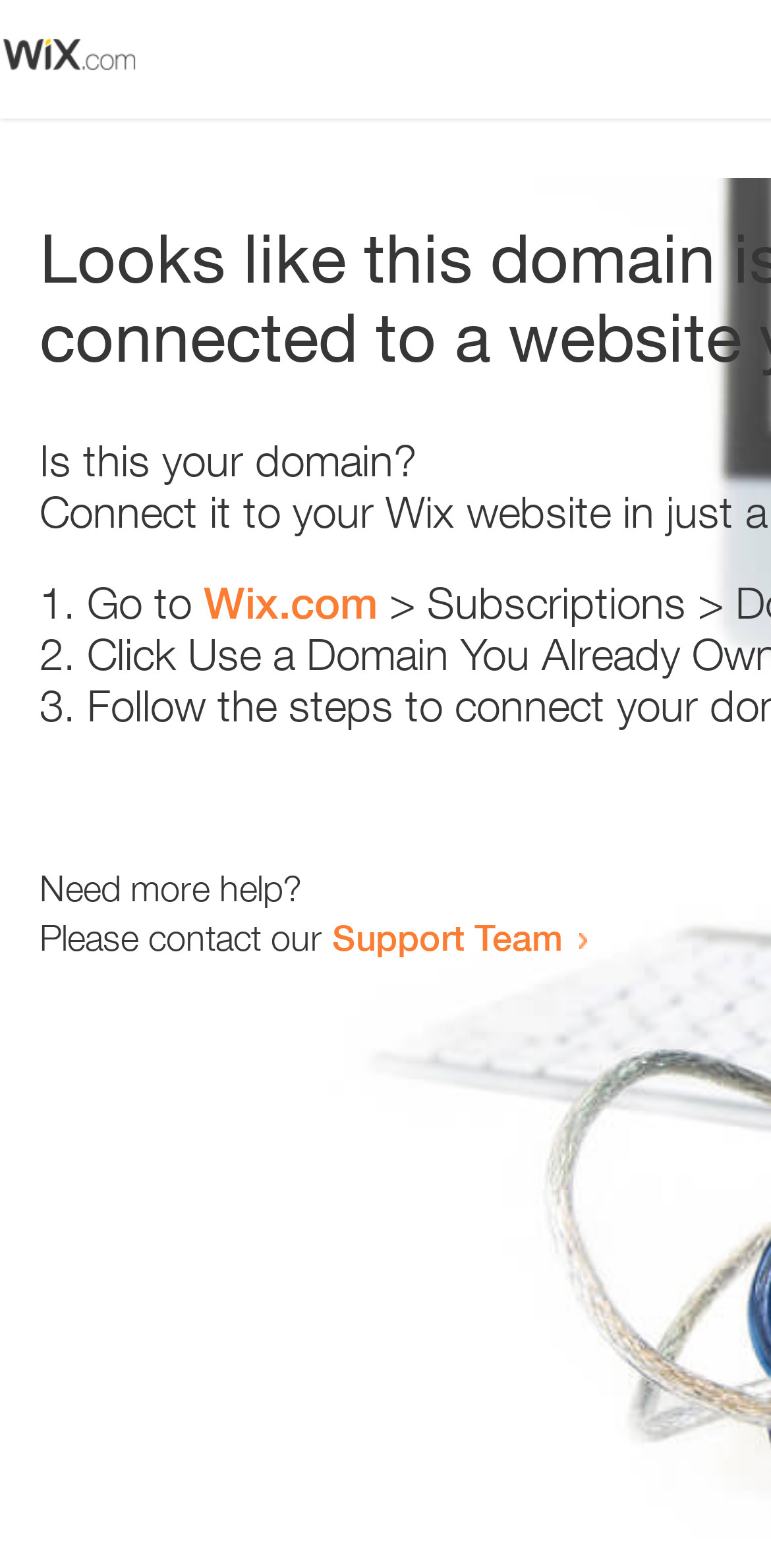Offer an in-depth caption of the entire webpage.

The webpage appears to be an error page, with a small image at the top left corner. Below the image, there is a heading that reads "Is this your domain?" in a prominent position. 

To the right of the heading, there is a numbered list with three items. The first item starts with "1." and contains the text "Go to" followed by a link to "Wix.com". The second item starts with "2." and the third item starts with "3.", but their contents are not specified. 

Below the list, there is a section that provides additional help options. It starts with the text "Need more help?" and continues with "Please contact our" followed by a link to the "Support Team".